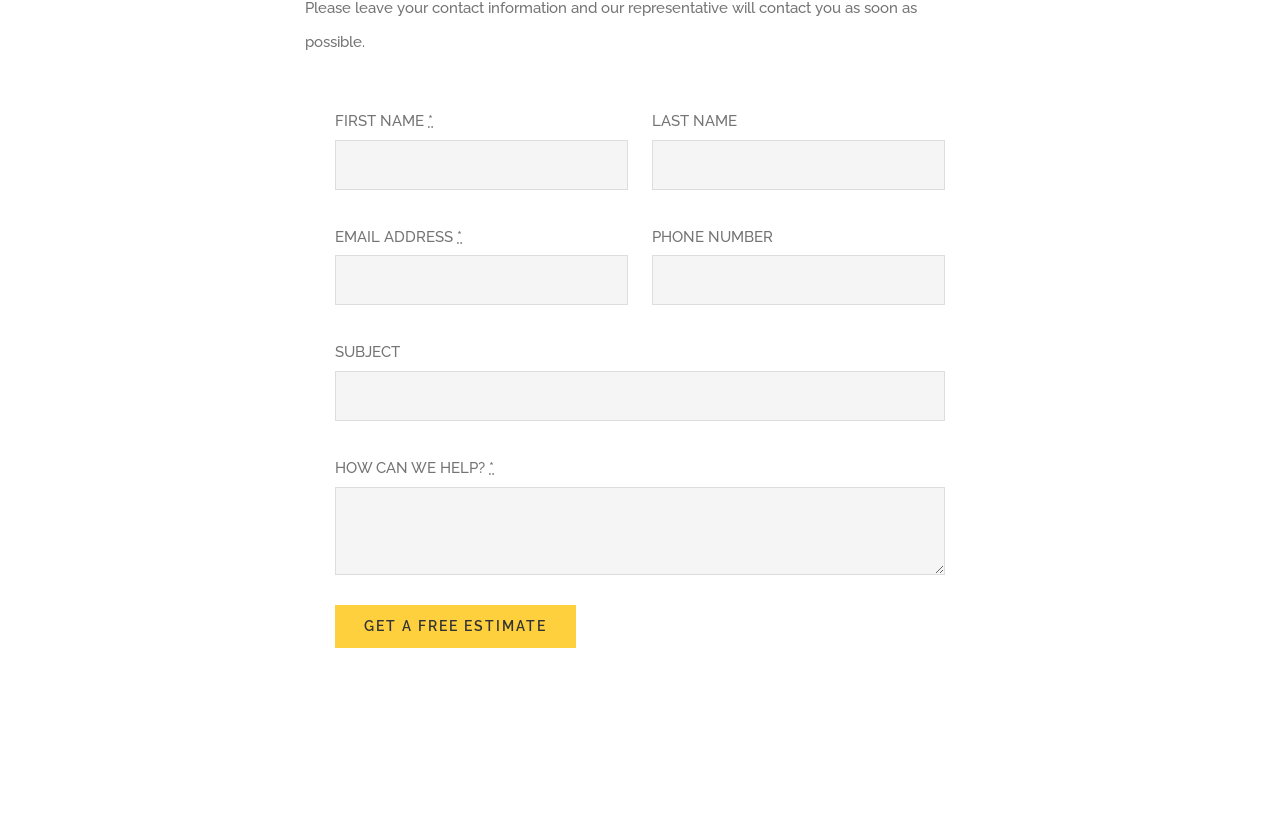What is the purpose of the button?
Using the visual information, reply with a single word or short phrase.

Get a free estimate